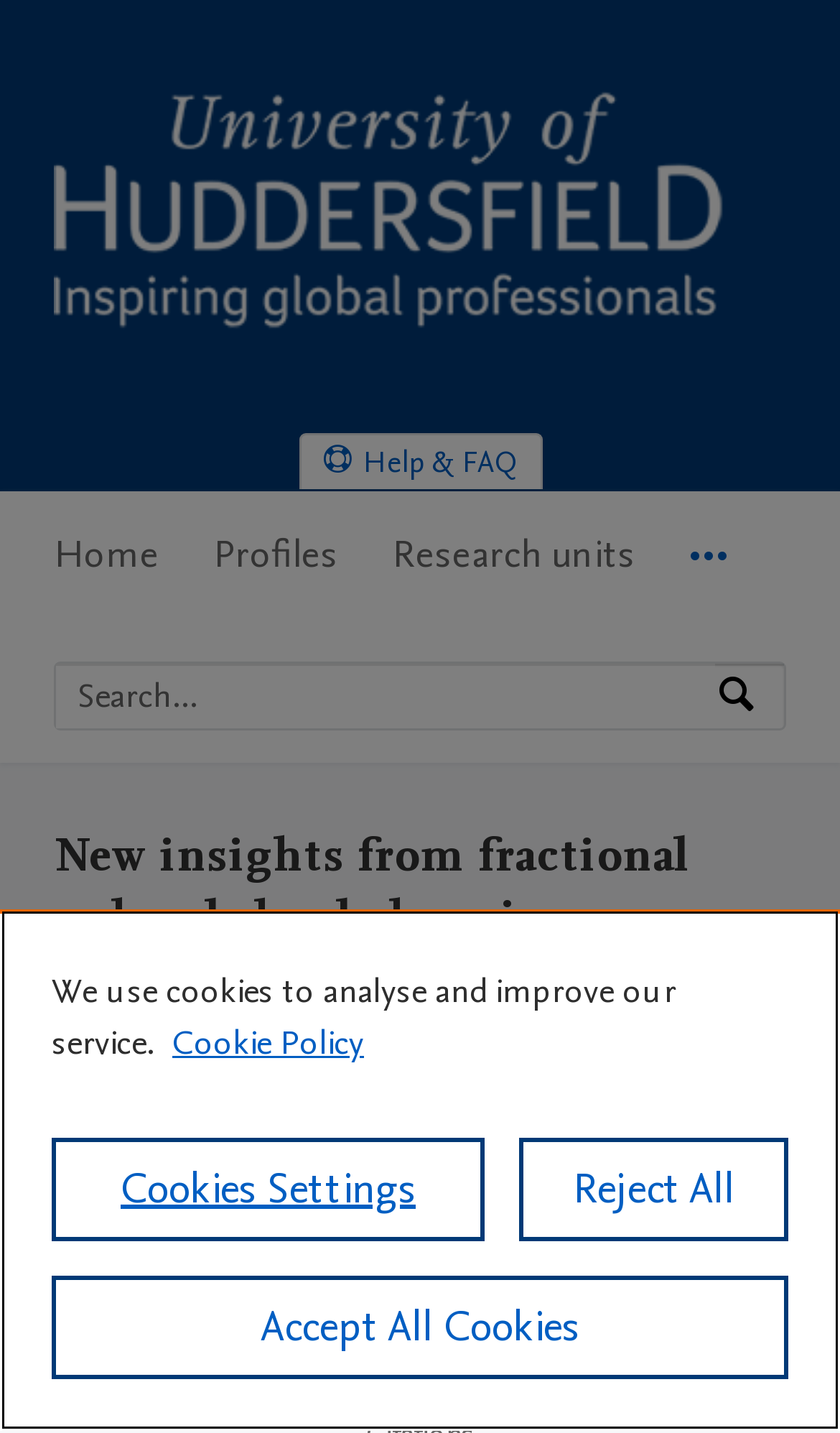Given the element description: "0More", predict the bounding box coordinates of this UI element. The coordinates must be four float numbers between 0 and 1, given as [left, top, right, bottom].

[0.821, 0.342, 0.867, 0.439]